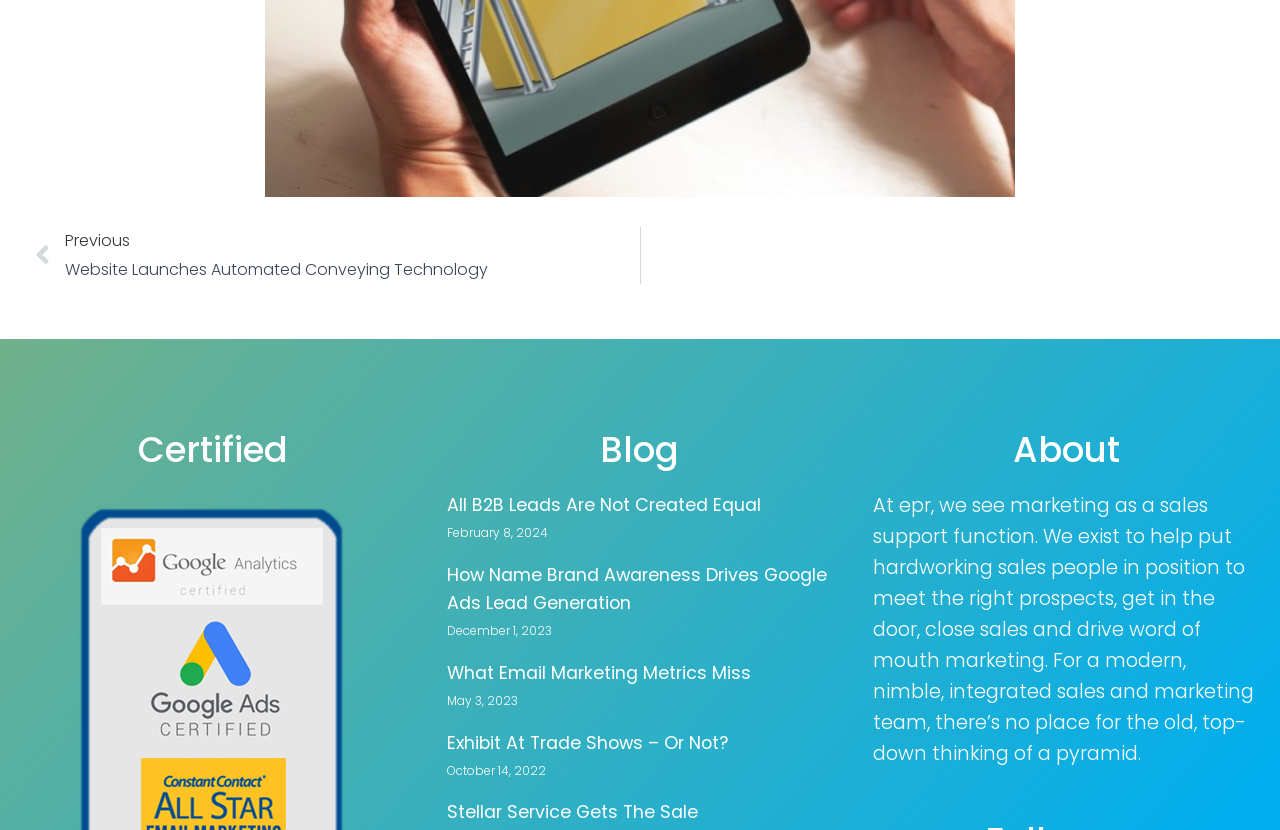What is the theme of the article 'Exhibit At Trade Shows – Or Not?'?
Deliver a detailed and extensive answer to the question.

The article 'Exhibit At Trade Shows – Or Not?' appears to be discussing the topic of trade shows and whether or not they are a worthwhile investment for companies. The article likely explores the pros and cons of exhibiting at trade shows and provides guidance for companies considering this marketing strategy.